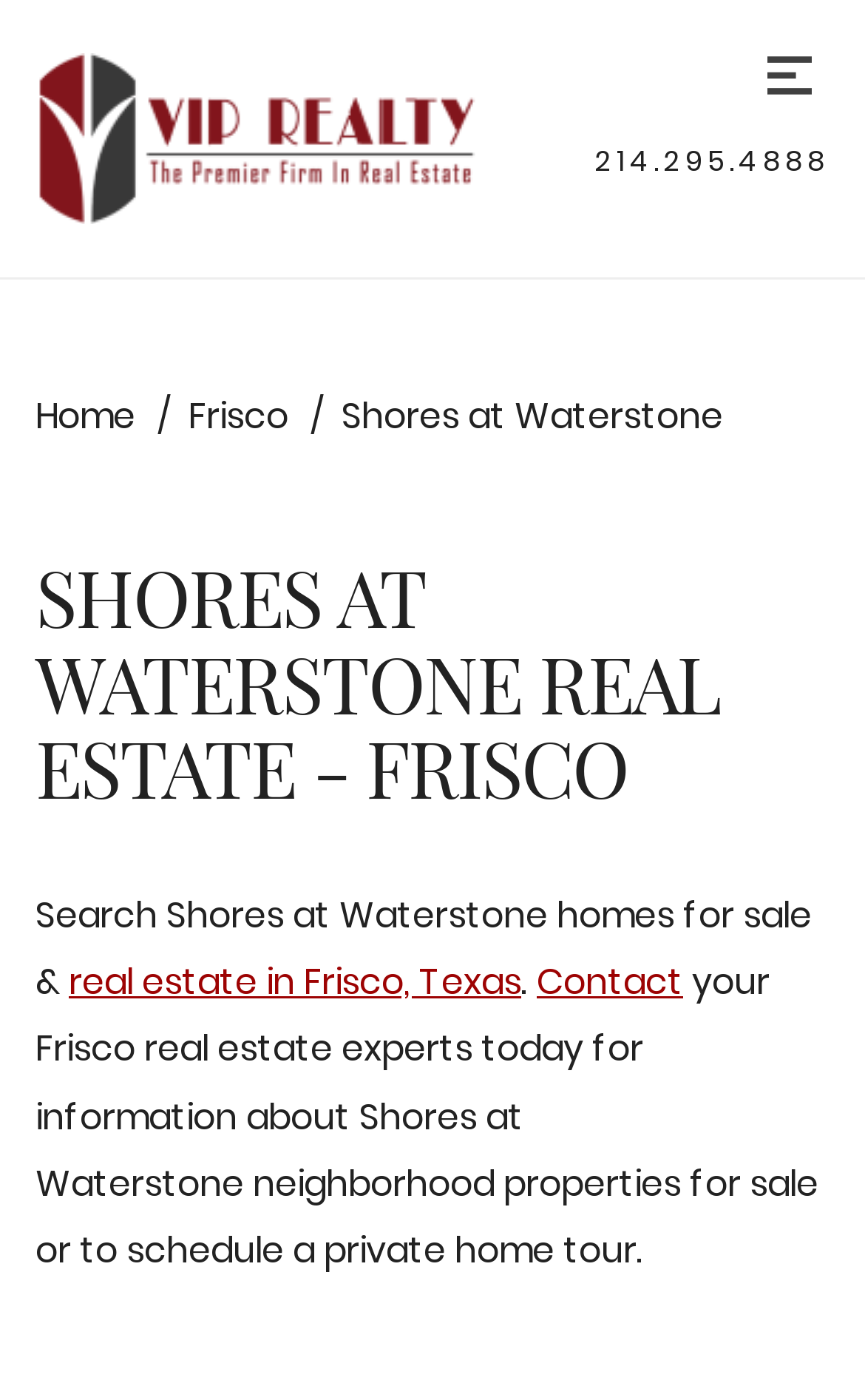For the given element description Shores at Waterstone, determine the bounding box coordinates of the UI element. The coordinates should follow the format (top-left x, top-left y, bottom-right x, bottom-right y) and be within the range of 0 to 1.

[0.395, 0.279, 0.836, 0.315]